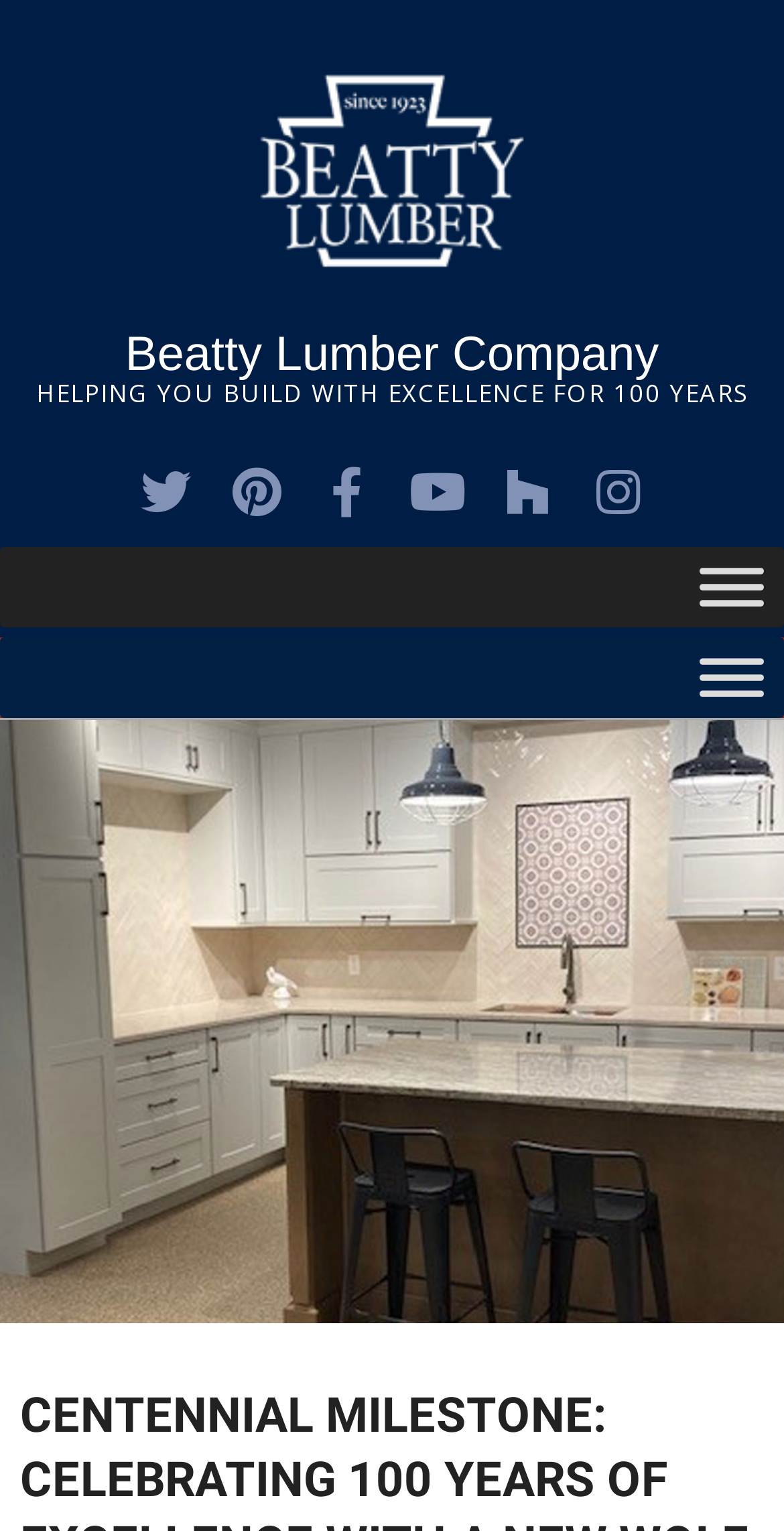Can you give a detailed response to the following question using the information from the image? What is the theme of the webpage?

I inferred the theme of the webpage by looking at the root element's text 'Centennial Milestone - Beatty Lumber Company' and the heading element's text 'HELPING YOU BUILD WITH EXCELLENCE FOR 100 YEARS', which suggests that the webpage is celebrating a company's 100-year anniversary.